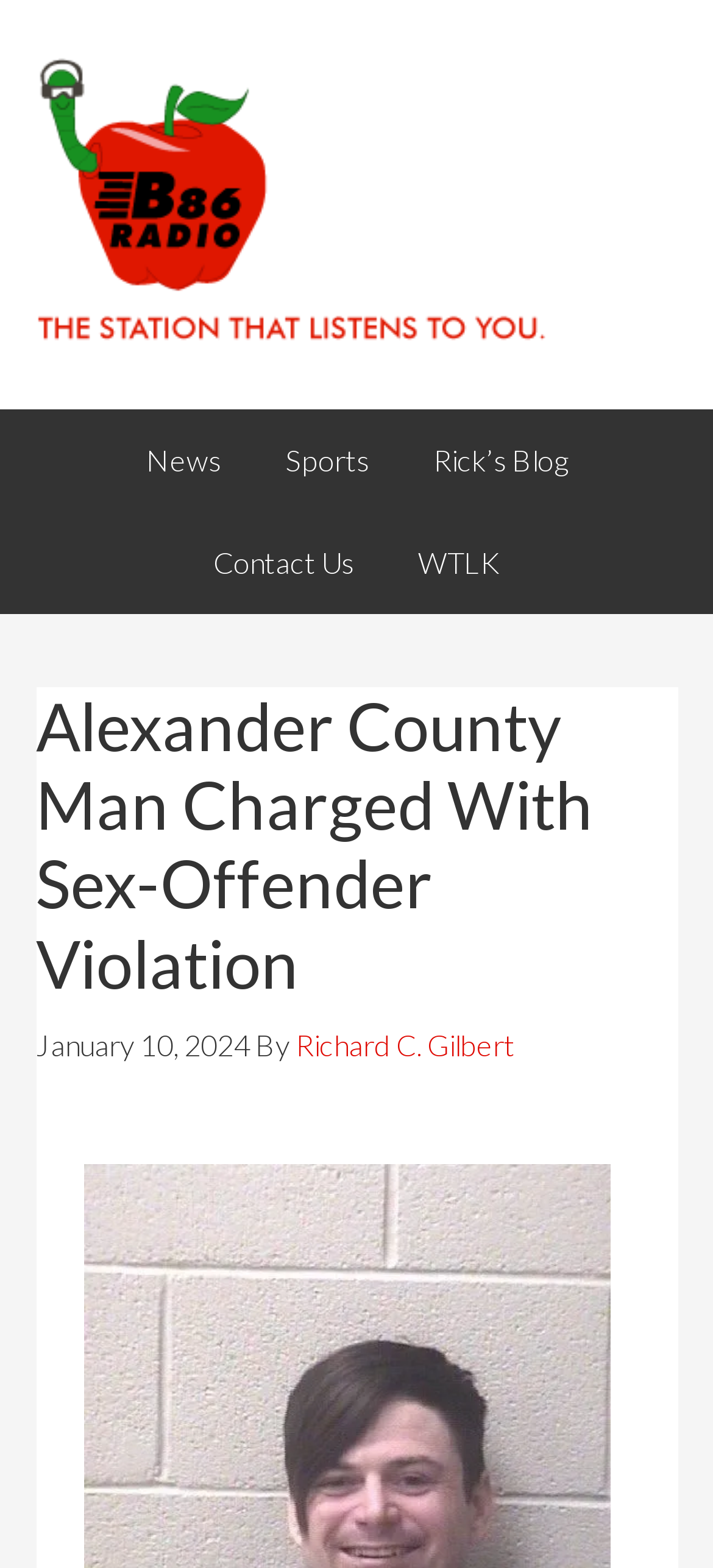Examine the screenshot and answer the question in as much detail as possible: What type of violation was Yancey Obrian Tanner charged with?

The type of violation Yancey Obrian Tanner was charged with can be inferred from the header element, which contains the text 'Alexander County Man Charged With Sex-Offender Violation'. This text indicates that Yancey Obrian Tanner was charged with a sex-offender violation.